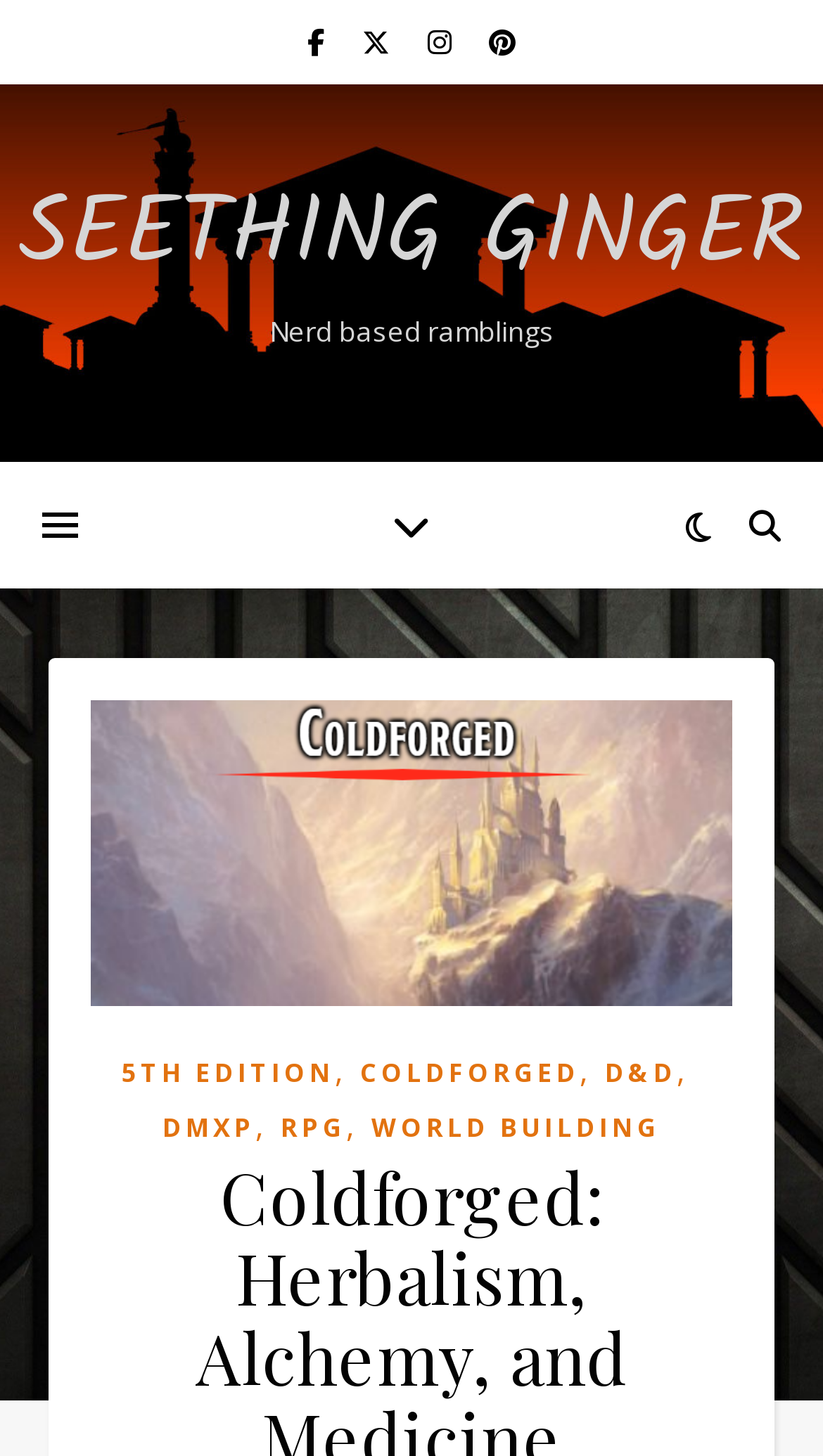Provide your answer to the question using just one word or phrase: What is the first social media icon?

Facebook